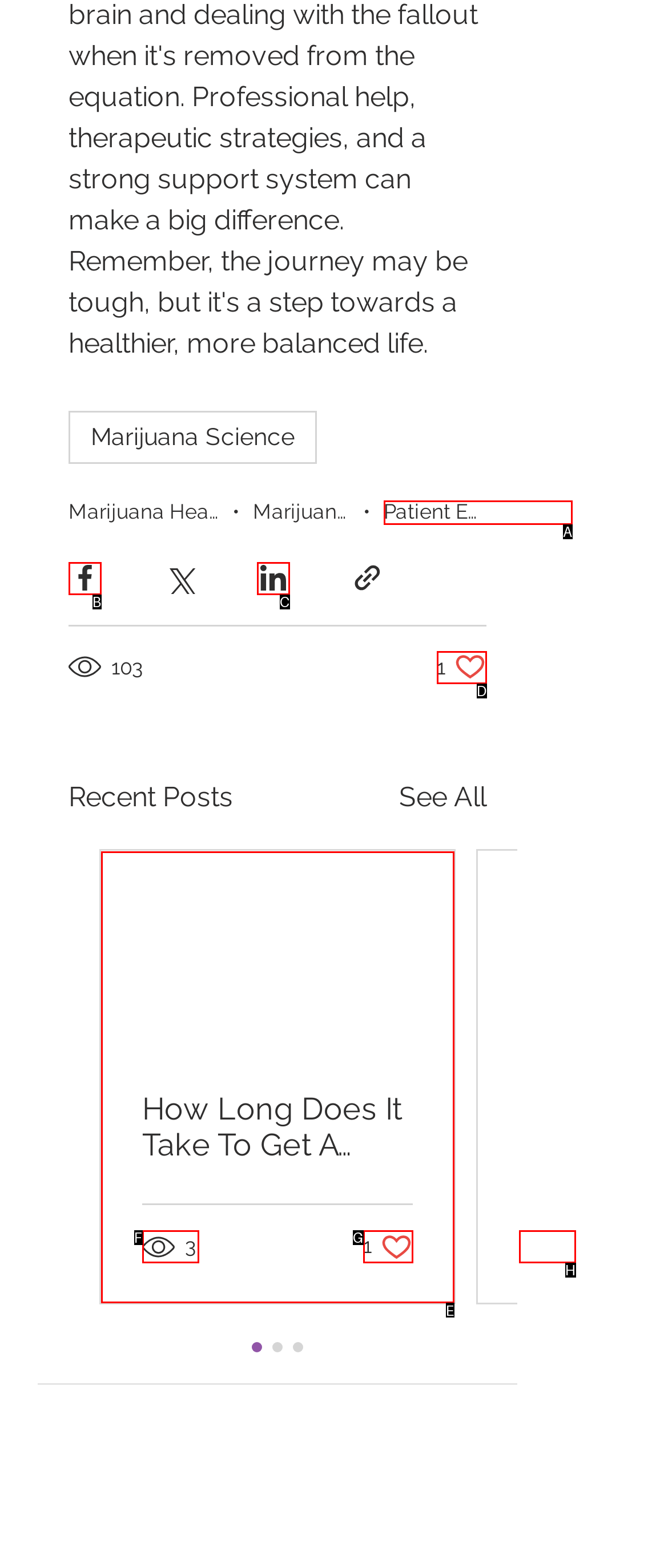Select the option that corresponds to the description: aria-label="Share via Facebook"
Respond with the letter of the matching choice from the options provided.

B